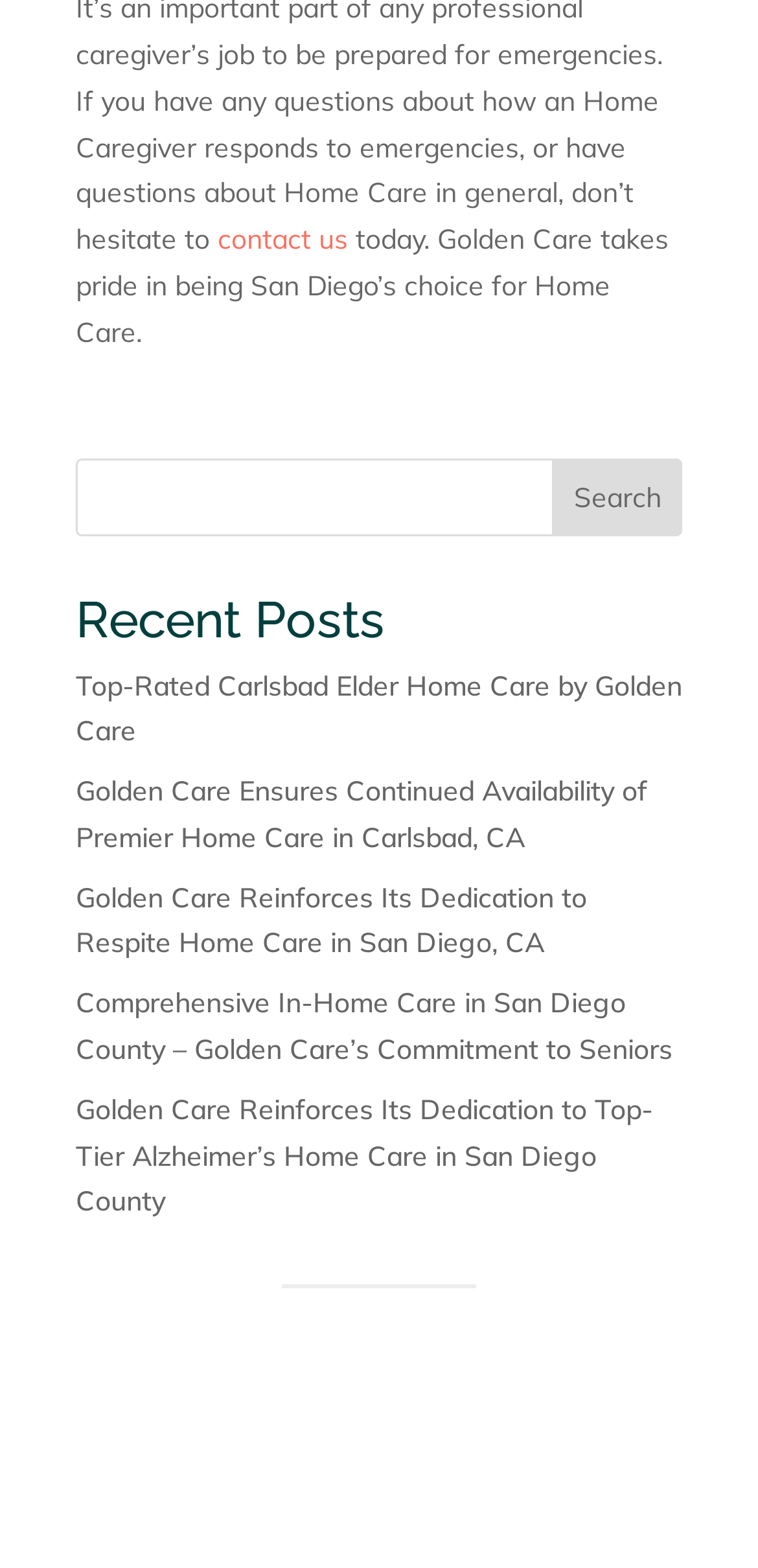Can you pinpoint the bounding box coordinates for the clickable element required for this instruction: "view Top-Rated Carlsbad Elder Home Care by Golden Care"? The coordinates should be four float numbers between 0 and 1, i.e., [left, top, right, bottom].

[0.1, 0.426, 0.9, 0.477]